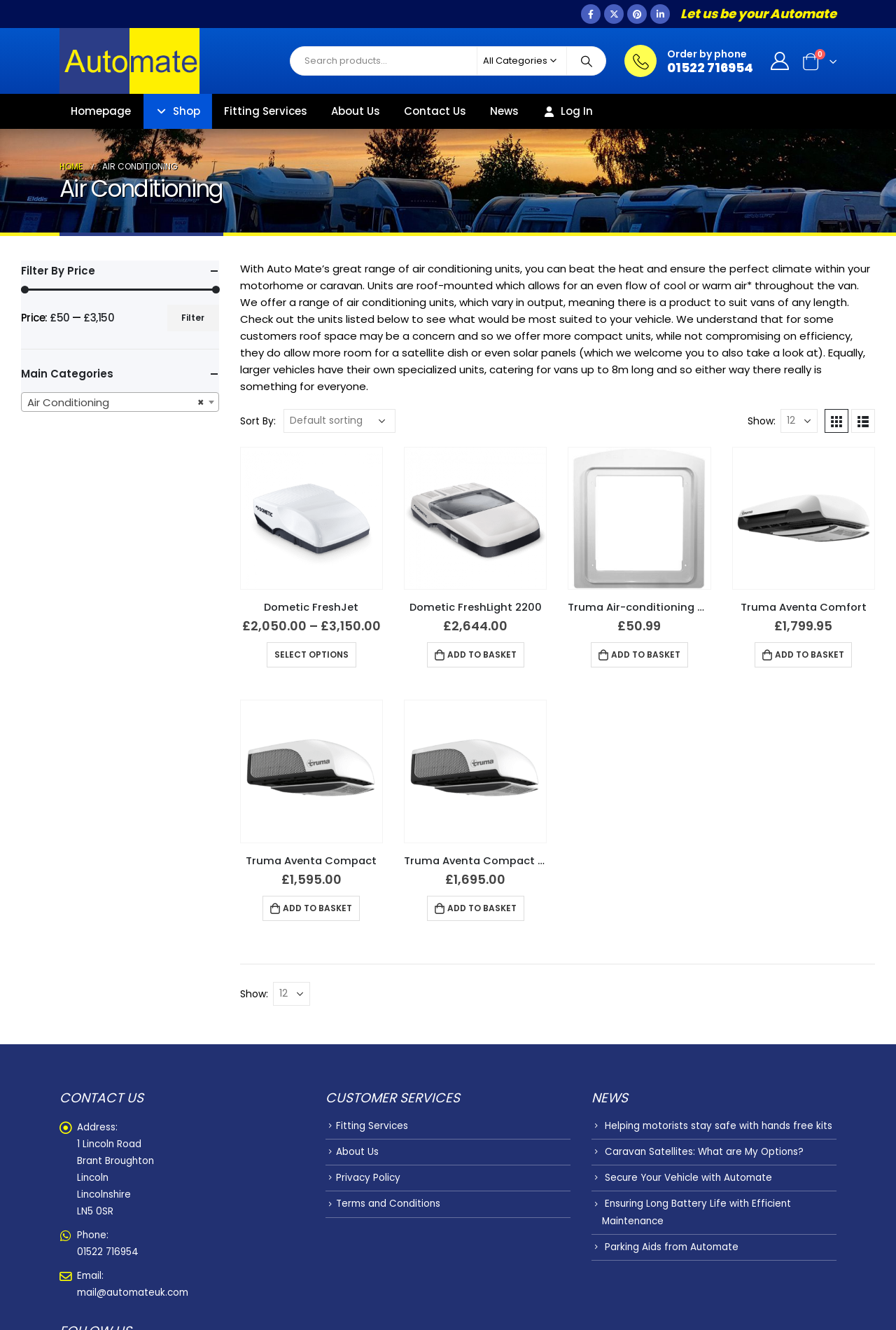Show the bounding box coordinates of the element that should be clicked to complete the task: "Add to basket: “Dometic FreshLight 2200”".

[0.476, 0.483, 0.585, 0.502]